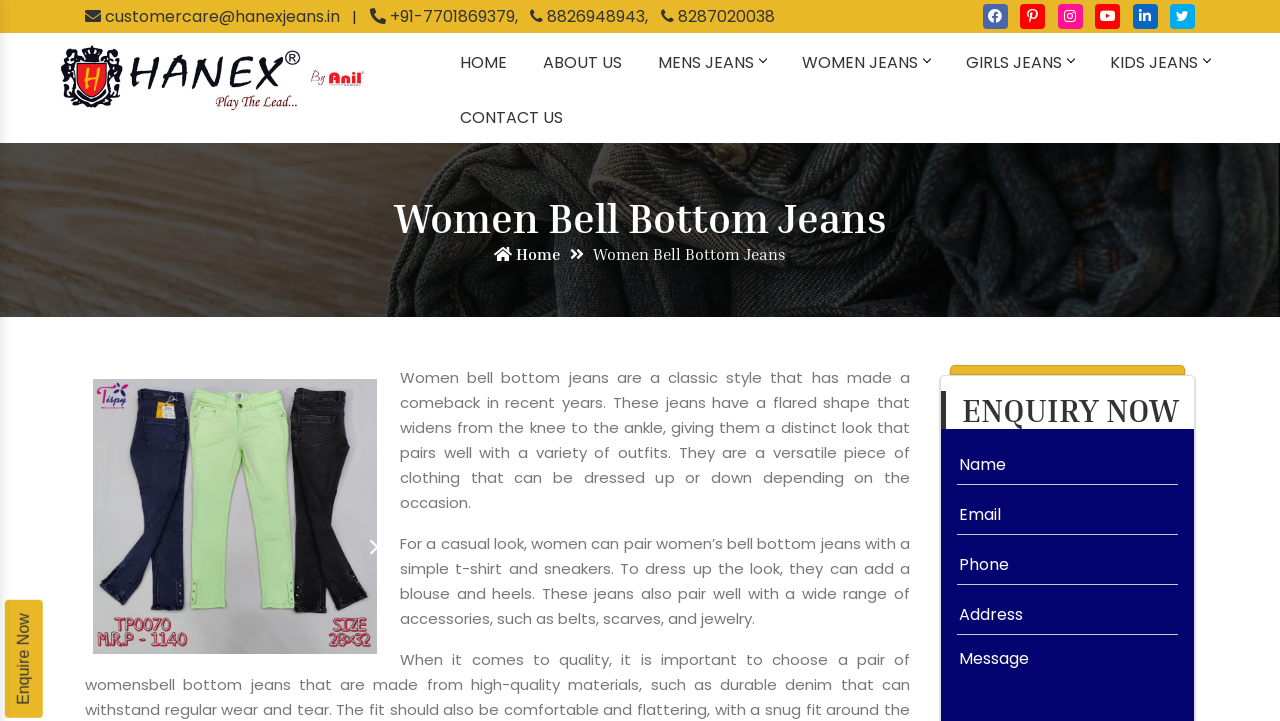Using the description: "Women Jeans", determine the UI element's bounding box coordinates. Ensure the coordinates are in the format of four float numbers between 0 and 1, i.e., [left, top, right, bottom].

[0.612, 0.046, 0.74, 0.122]